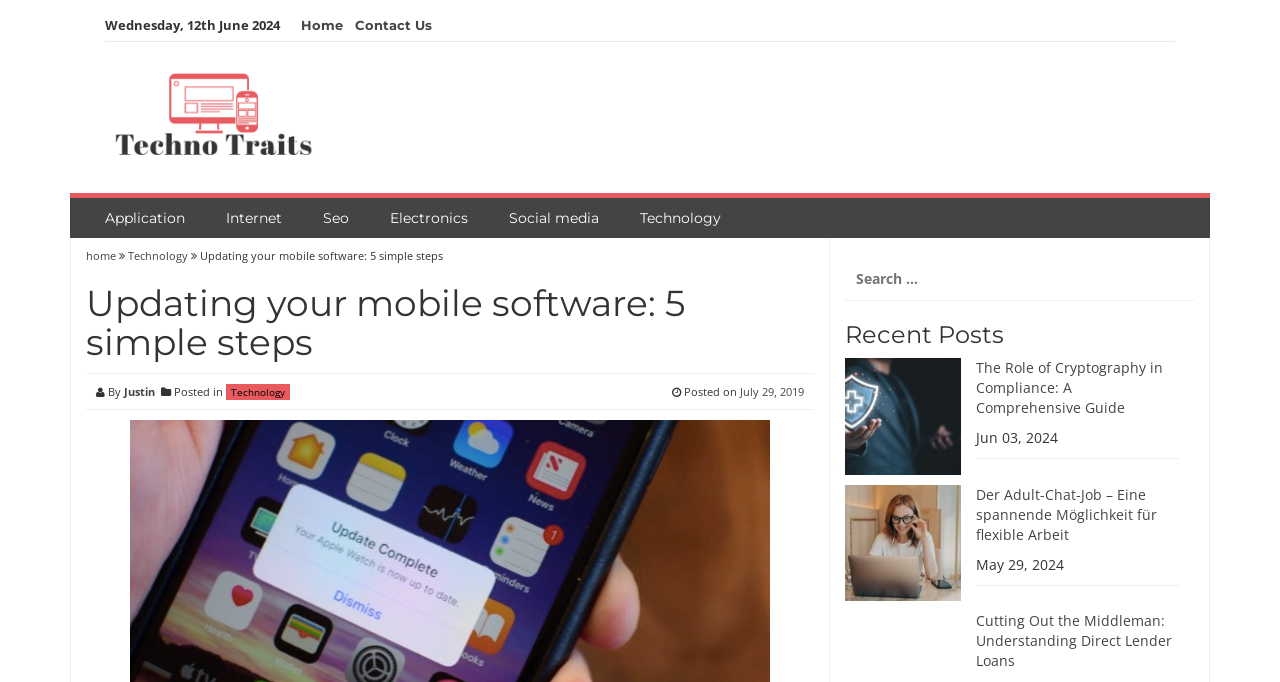Locate the bounding box coordinates of the clickable region necessary to complete the following instruction: "Search for something". Provide the coordinates in the format of four float numbers between 0 and 1, i.e., [left, top, right, bottom].

[0.66, 0.378, 0.933, 0.441]